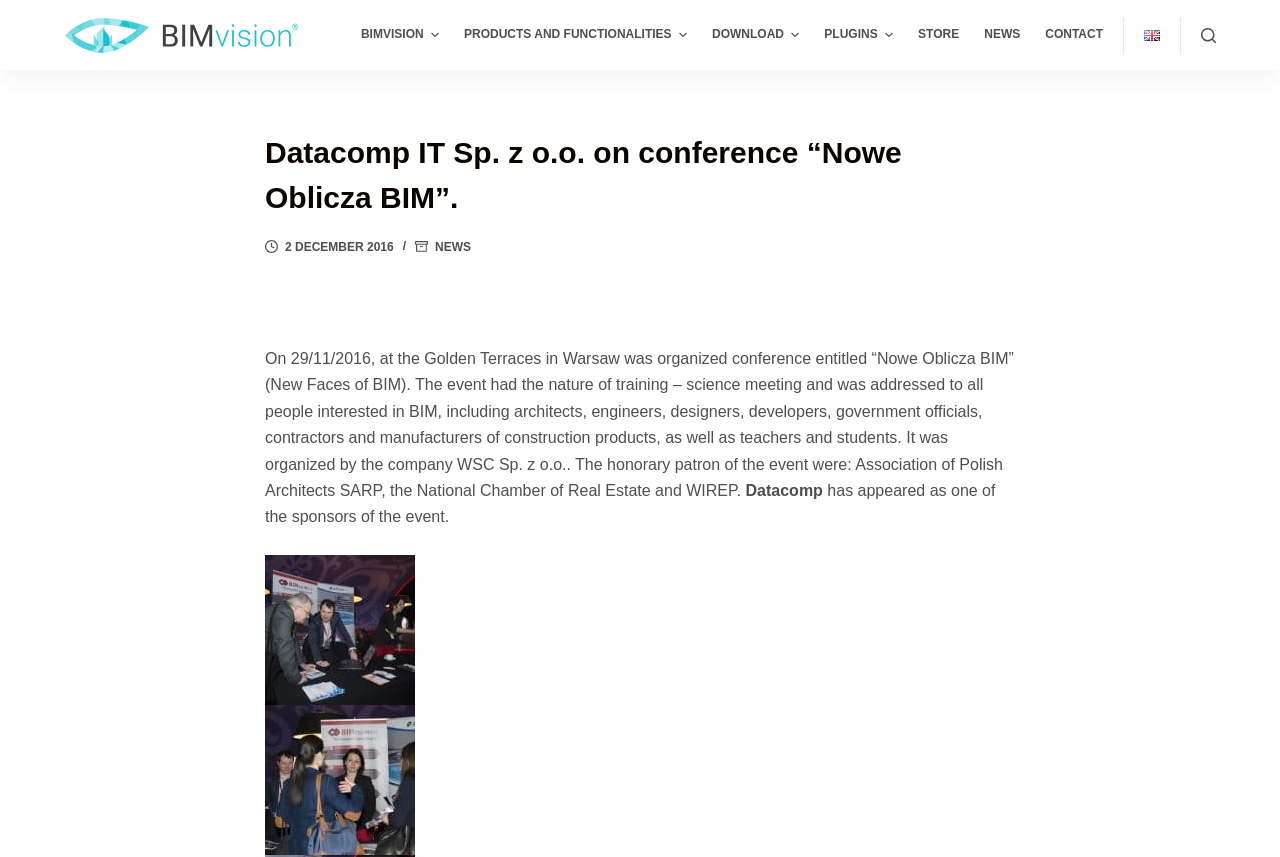Pinpoint the bounding box coordinates of the element you need to click to execute the following instruction: "Click the 'Skip to content' link". The bounding box should be represented by four float numbers between 0 and 1, in the format [left, top, right, bottom].

[0.0, 0.0, 0.031, 0.023]